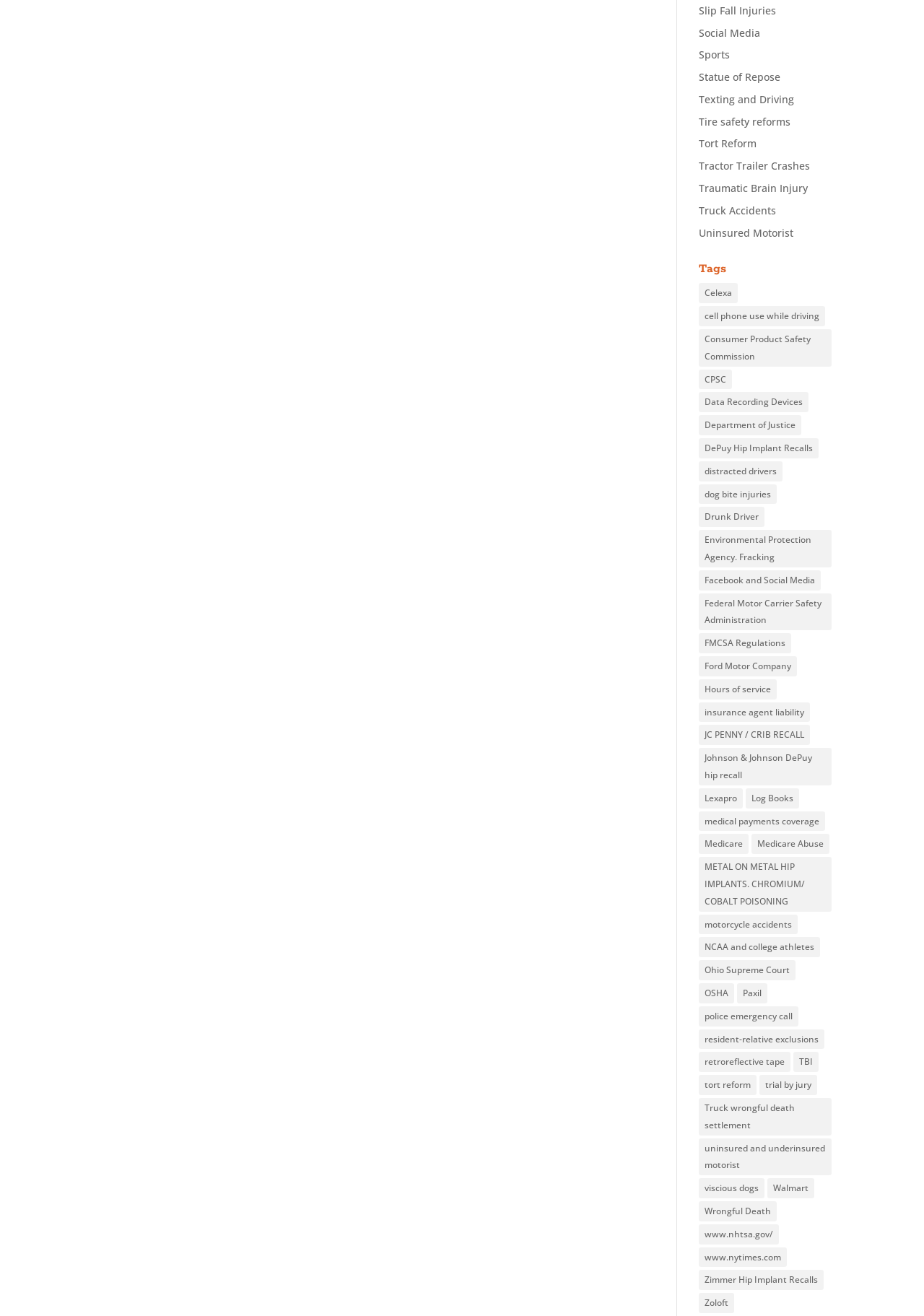What type of injuries are mentioned on this webpage?
Answer the question with a single word or phrase by looking at the picture.

Various